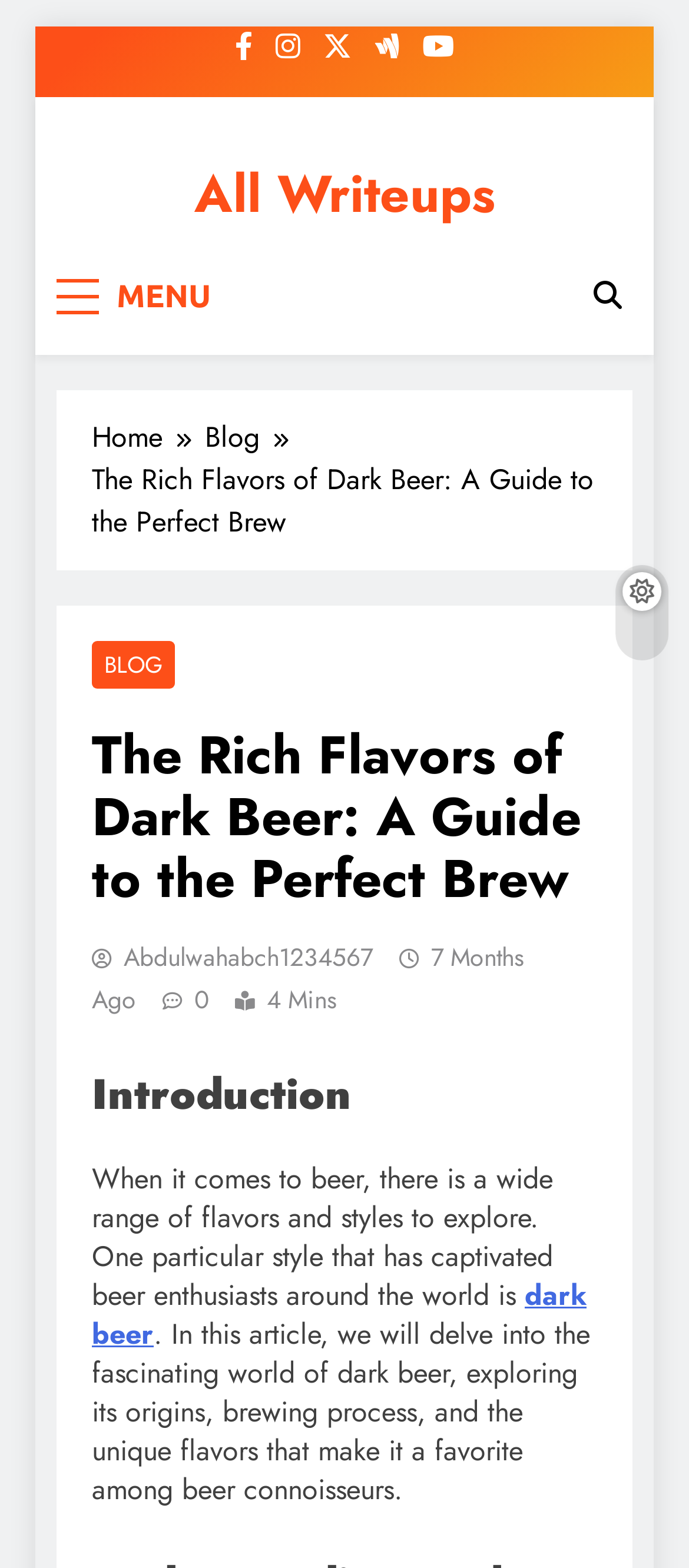Locate the bounding box coordinates of the element that needs to be clicked to carry out the instruction: "Read the 'Introduction'". The coordinates should be given as four float numbers ranging from 0 to 1, i.e., [left, top, right, bottom].

[0.133, 0.678, 0.867, 0.717]